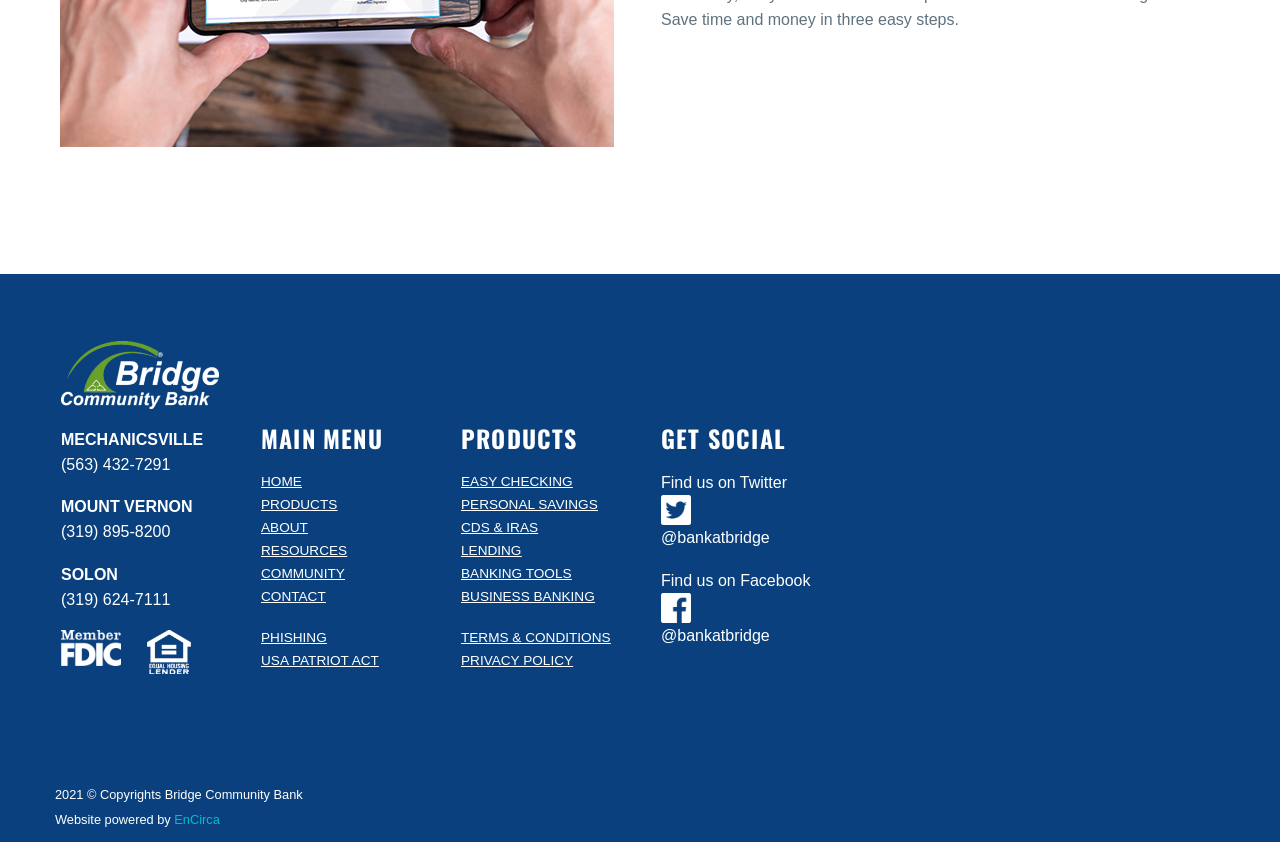How many social media platforms are mentioned on the webpage?
Refer to the image and provide a concise answer in one word or phrase.

2